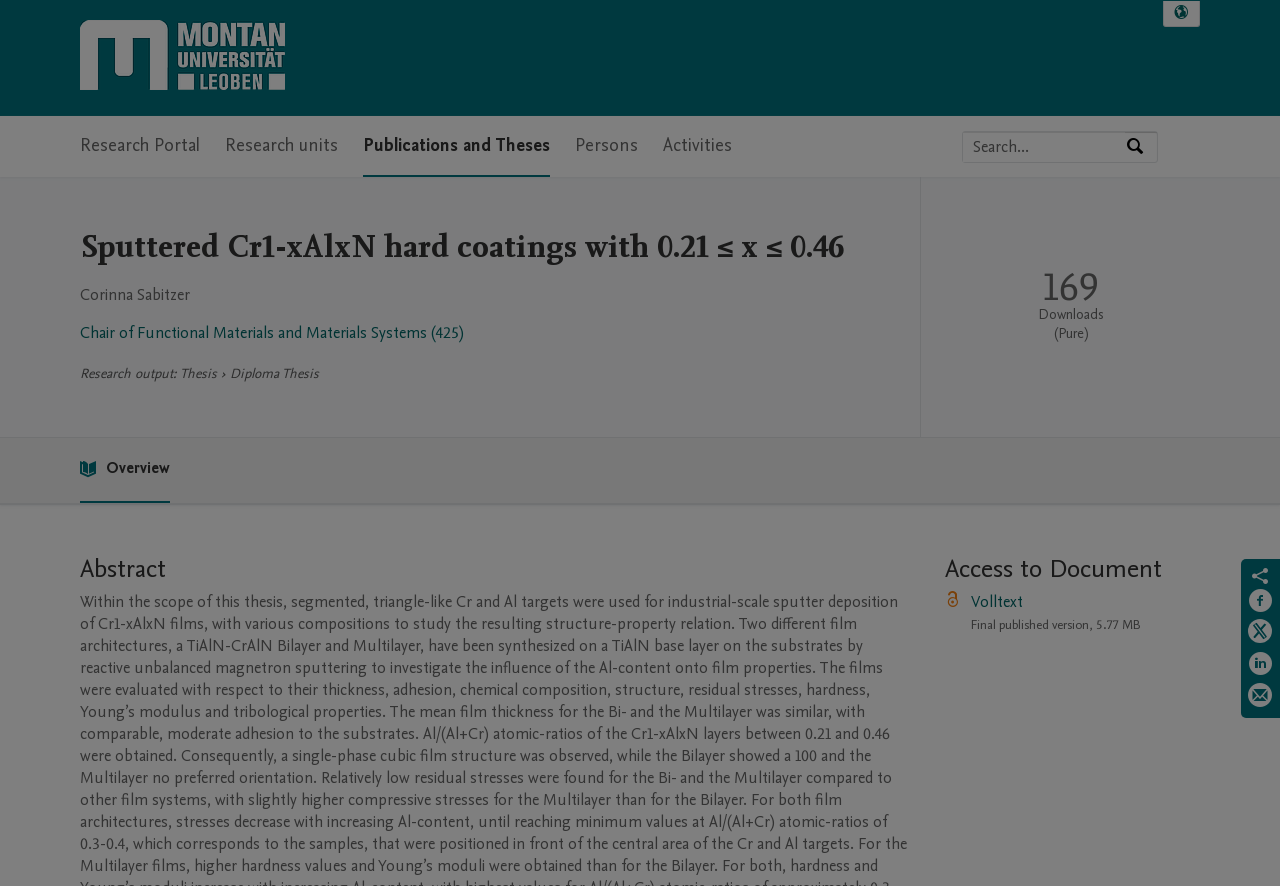Find the bounding box coordinates for the HTML element specified by: "Montanuniversität Leoben Research Portal".

[0.062, 0.023, 0.223, 0.108]